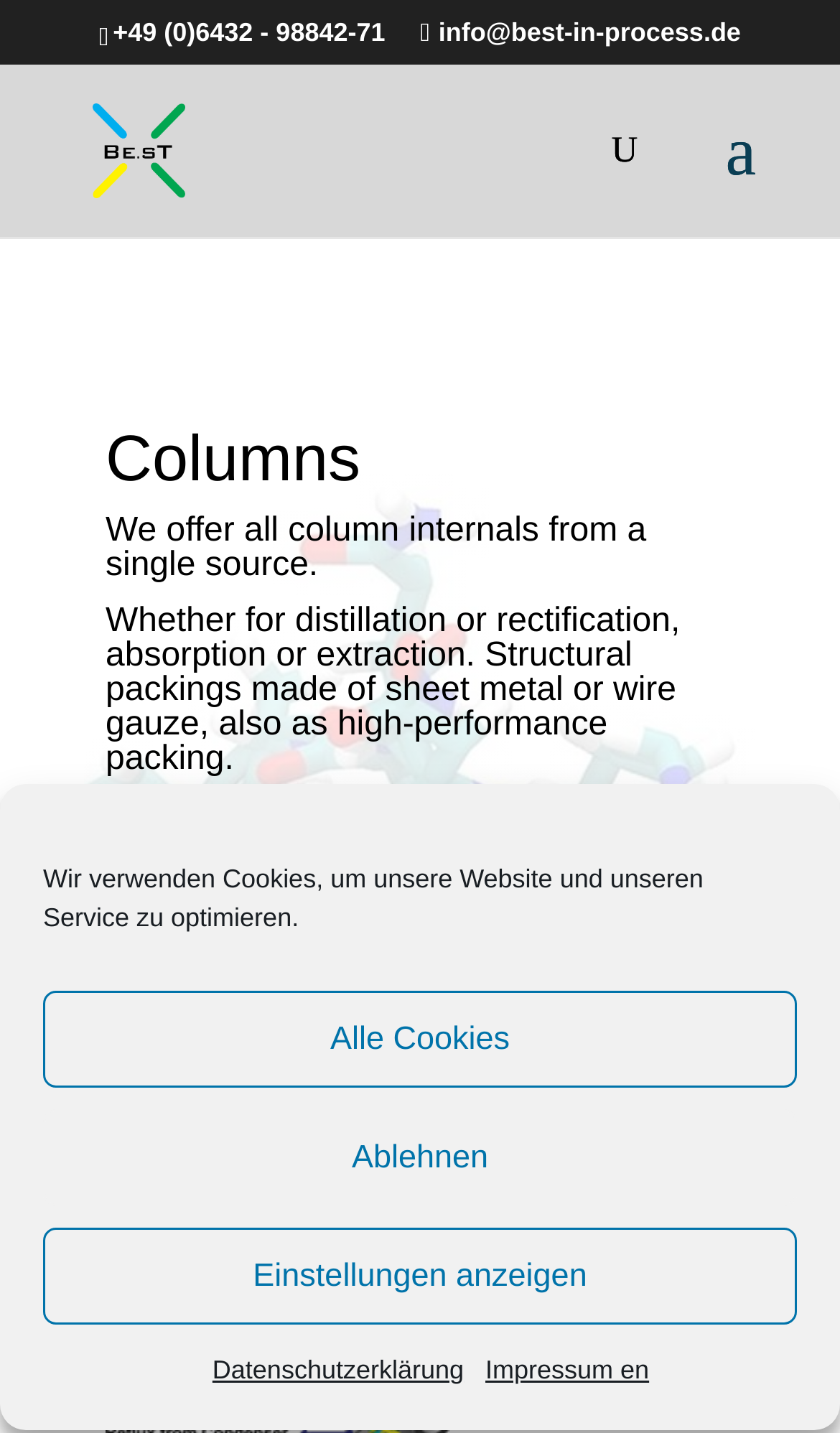Given the description of a UI element: "Alle Cookies", identify the bounding box coordinates of the matching element in the webpage screenshot.

[0.051, 0.692, 0.949, 0.759]